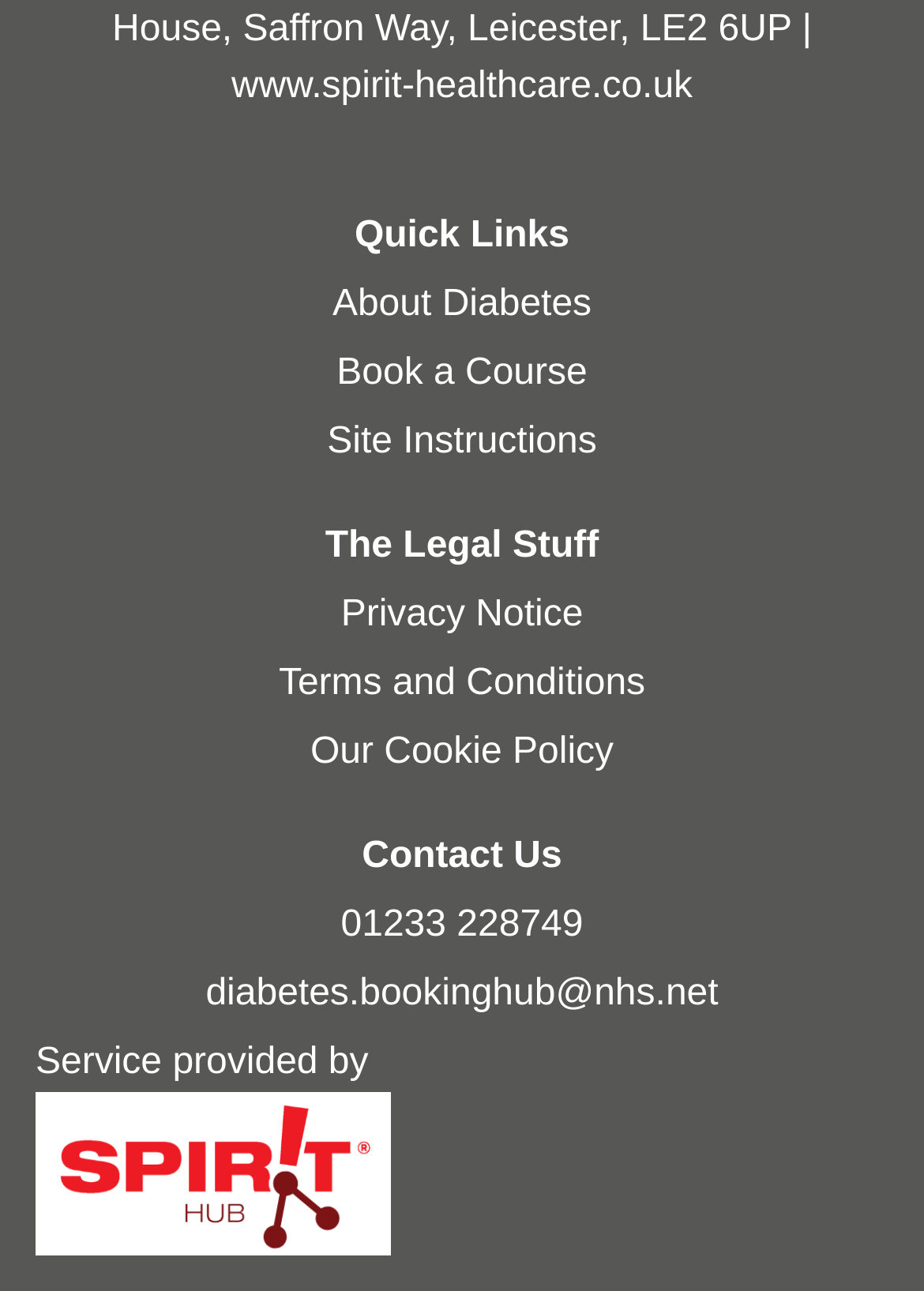Please determine the bounding box coordinates of the element's region to click in order to carry out the following instruction: "visit the Spirit Healthcare website". The coordinates should be four float numbers between 0 and 1, i.e., [left, top, right, bottom].

[0.25, 0.051, 0.75, 0.082]